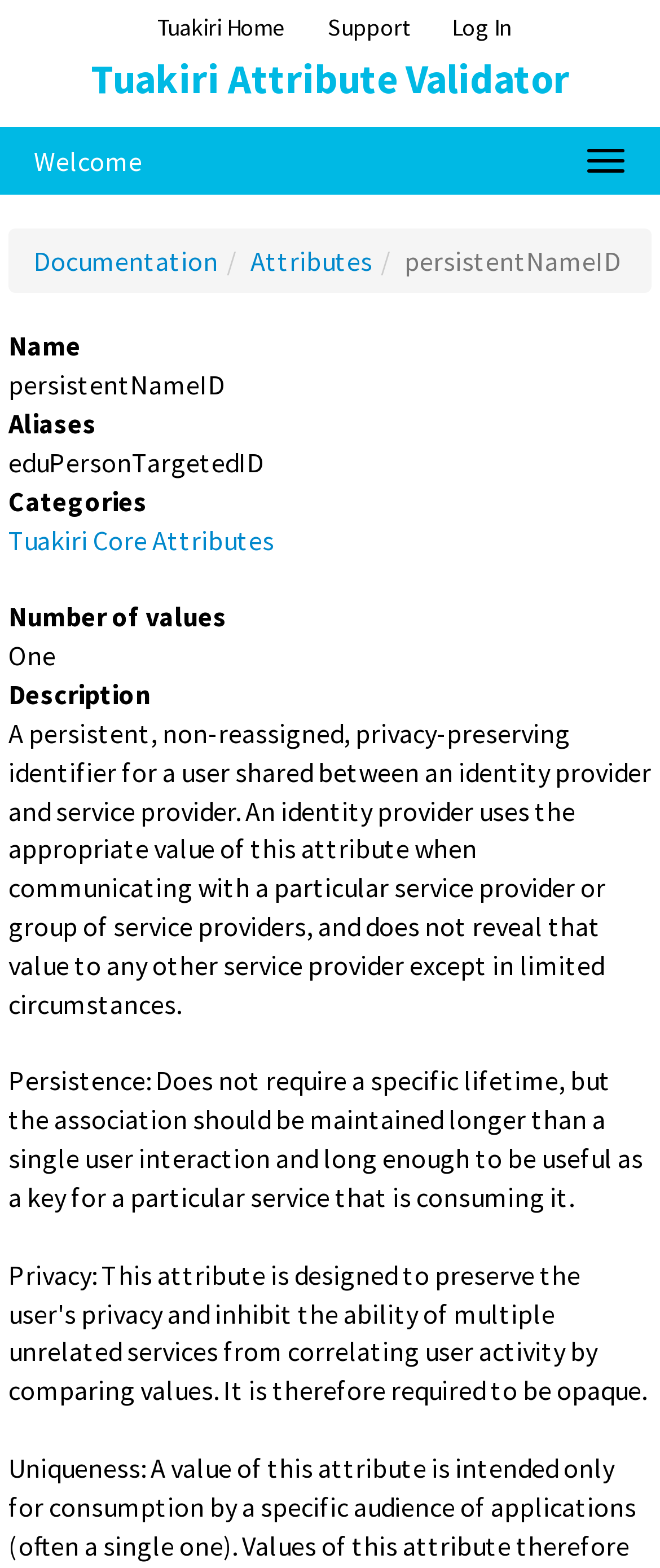Show me the bounding box coordinates of the clickable region to achieve the task as per the instruction: "view recent post about SXSW Sydney 2023".

None